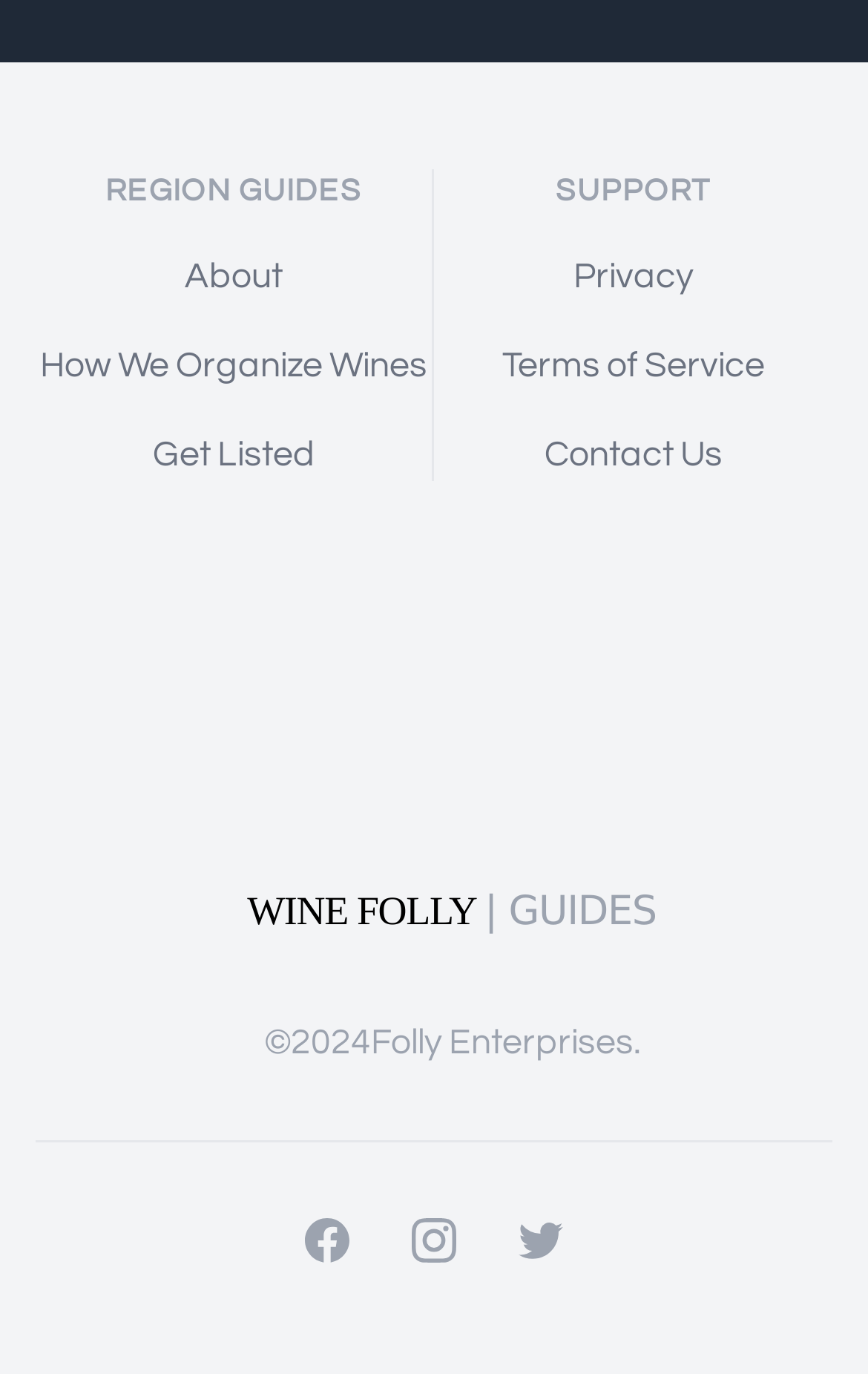Please find the bounding box coordinates of the element that you should click to achieve the following instruction: "Add to cart". The coordinates should be presented as four float numbers between 0 and 1: [left, top, right, bottom].

None